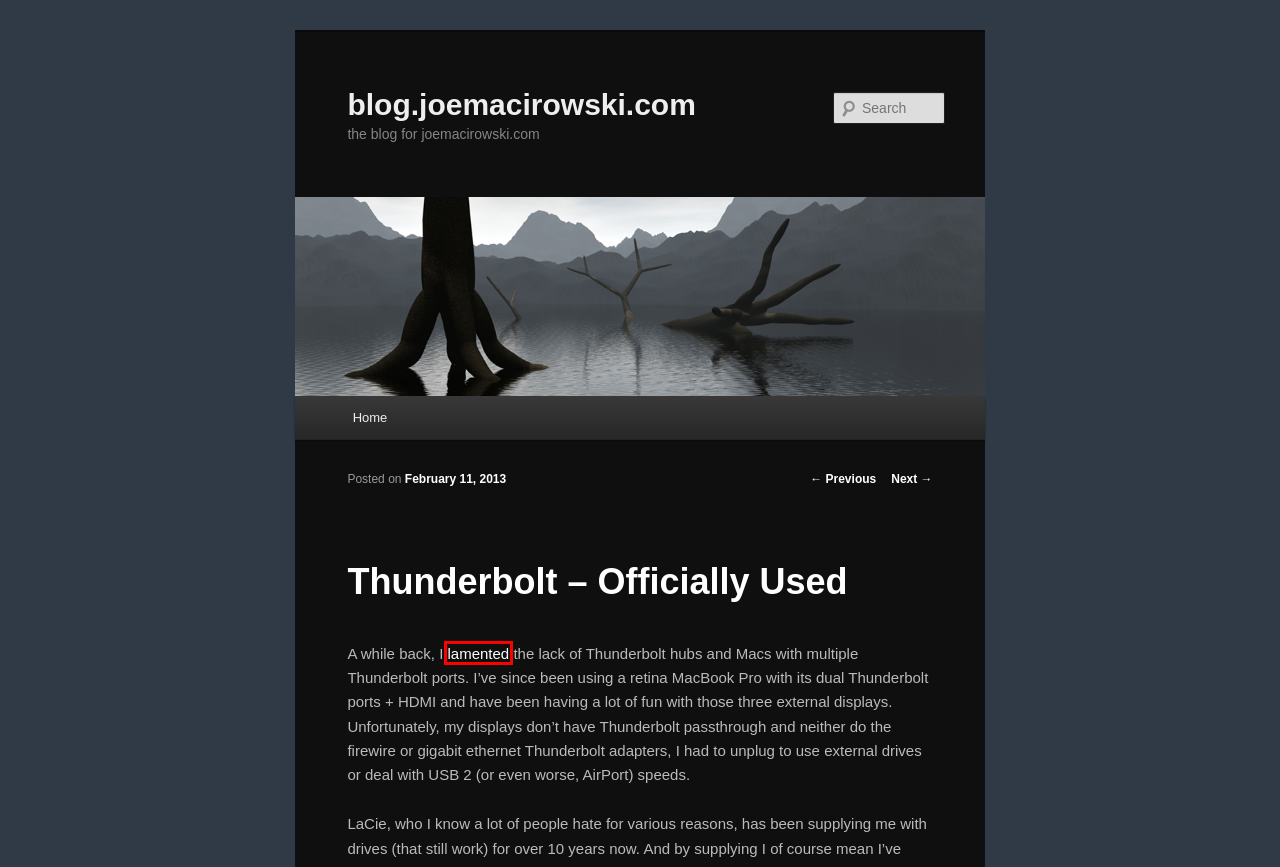You have a screenshot of a webpage with a red rectangle bounding box. Identify the best webpage description that corresponds to the new webpage after clicking the element within the red bounding box. Here are the candidates:
A. blog.joemacirowski.com | the blog for joemacirowski.com
B. joemmac | blog.joemacirowski.com
C. Amazon.com
D. Blog Tool, Publishing Platform, and CMS – WordPress.org
E. The obvious backup and data longevity strategy you’re not doing | blog.joemacirowski.com
F. Uncategorized | blog.joemacirowski.com
G. Clamshell Alternatives? | blog.joemacirowski.com
H. Crappy Products will Kill (or at least slow) Thunderbolt | blog.joemacirowski.com

H